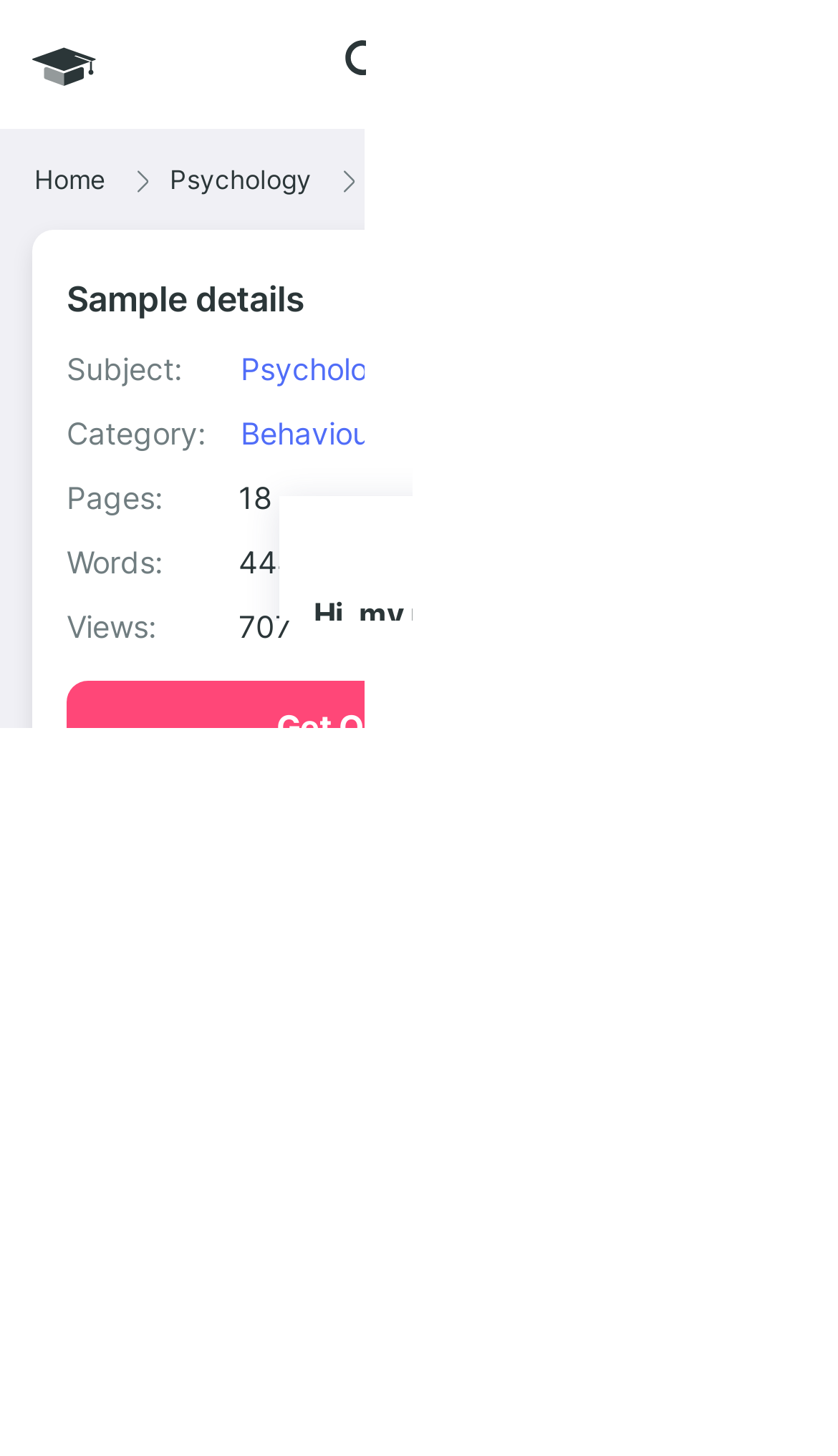What is the subject of the sample paper? Based on the image, give a response in one word or a short phrase.

Psychology